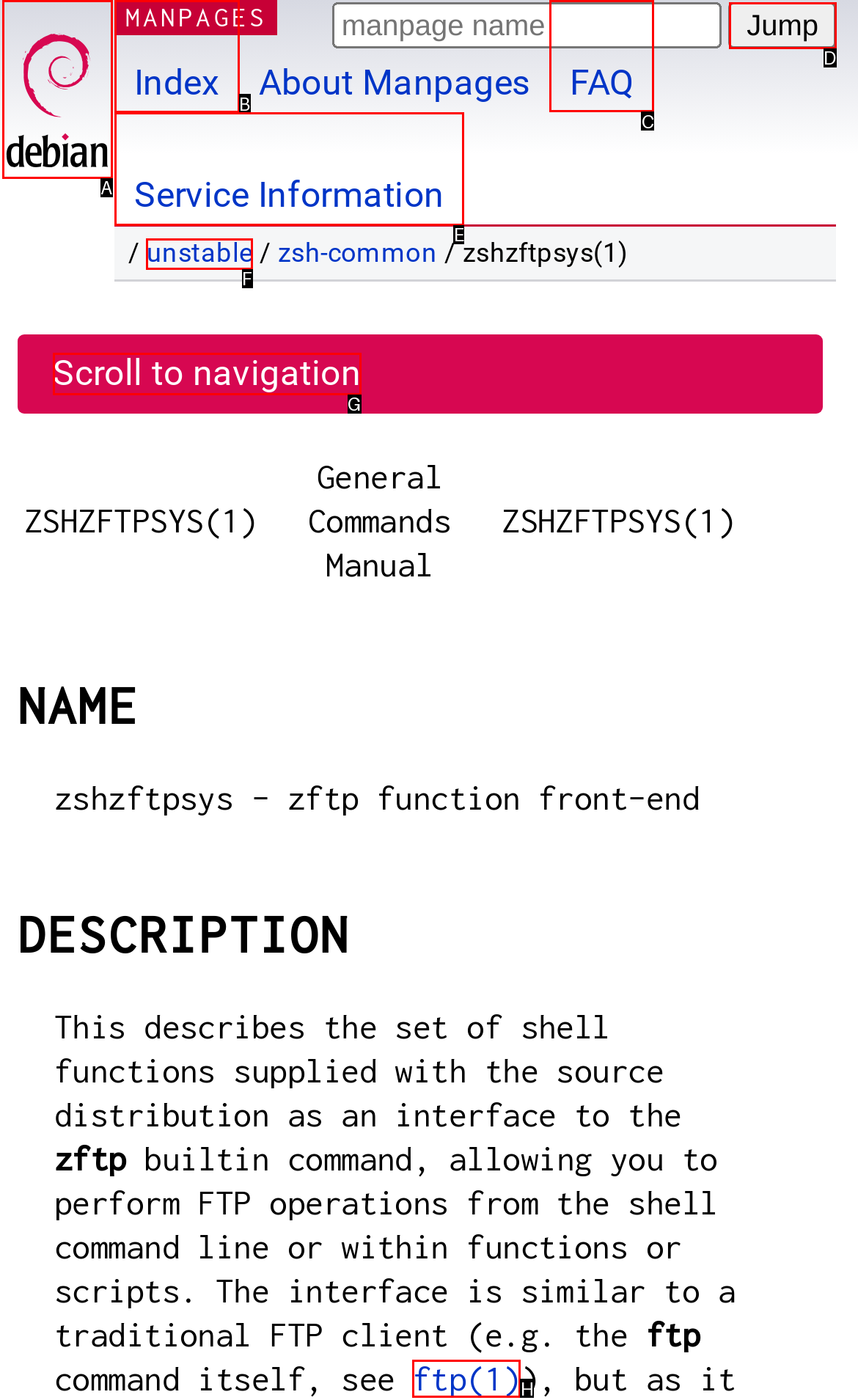Choose the letter of the option you need to click to Discover sanitation tips. Answer with the letter only.

None